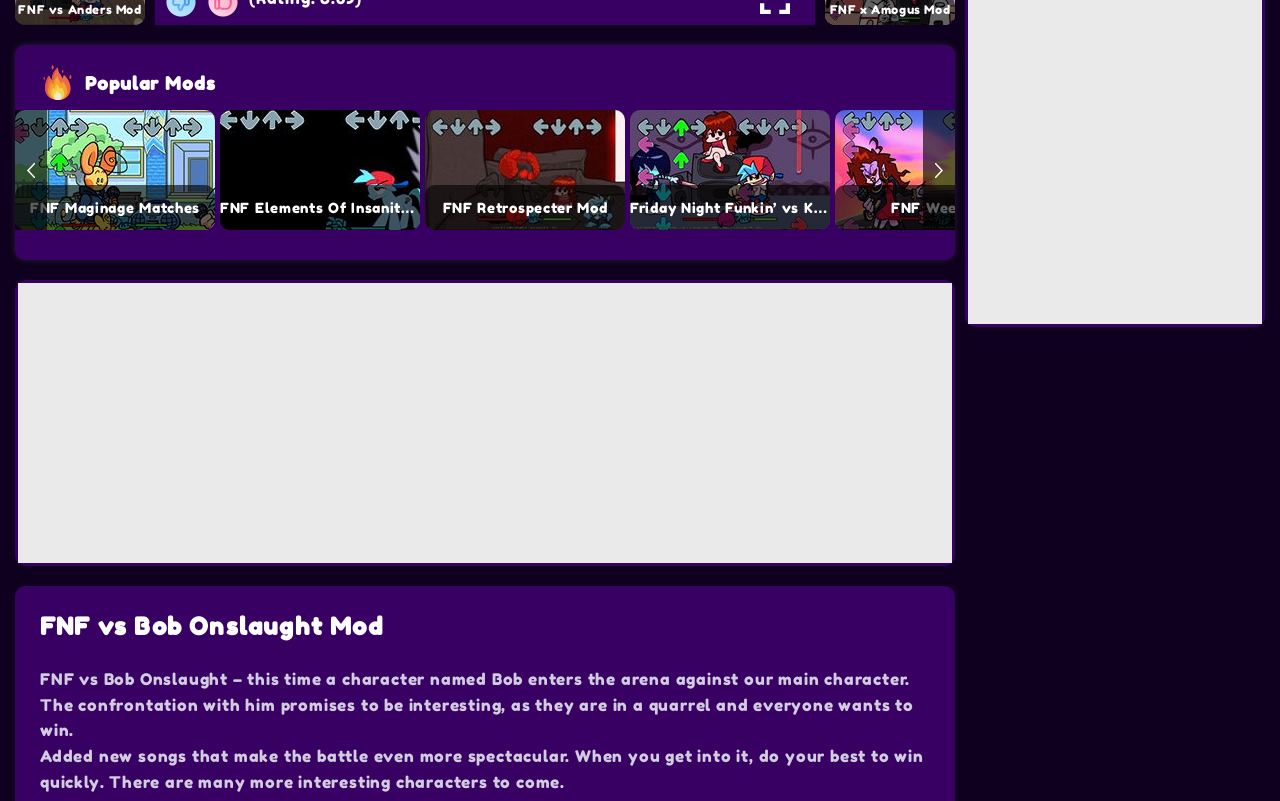Provide the bounding box for the UI element matching this description: "Friday Night Funkin’ vs Kris".

[0.492, 0.137, 0.648, 0.287]